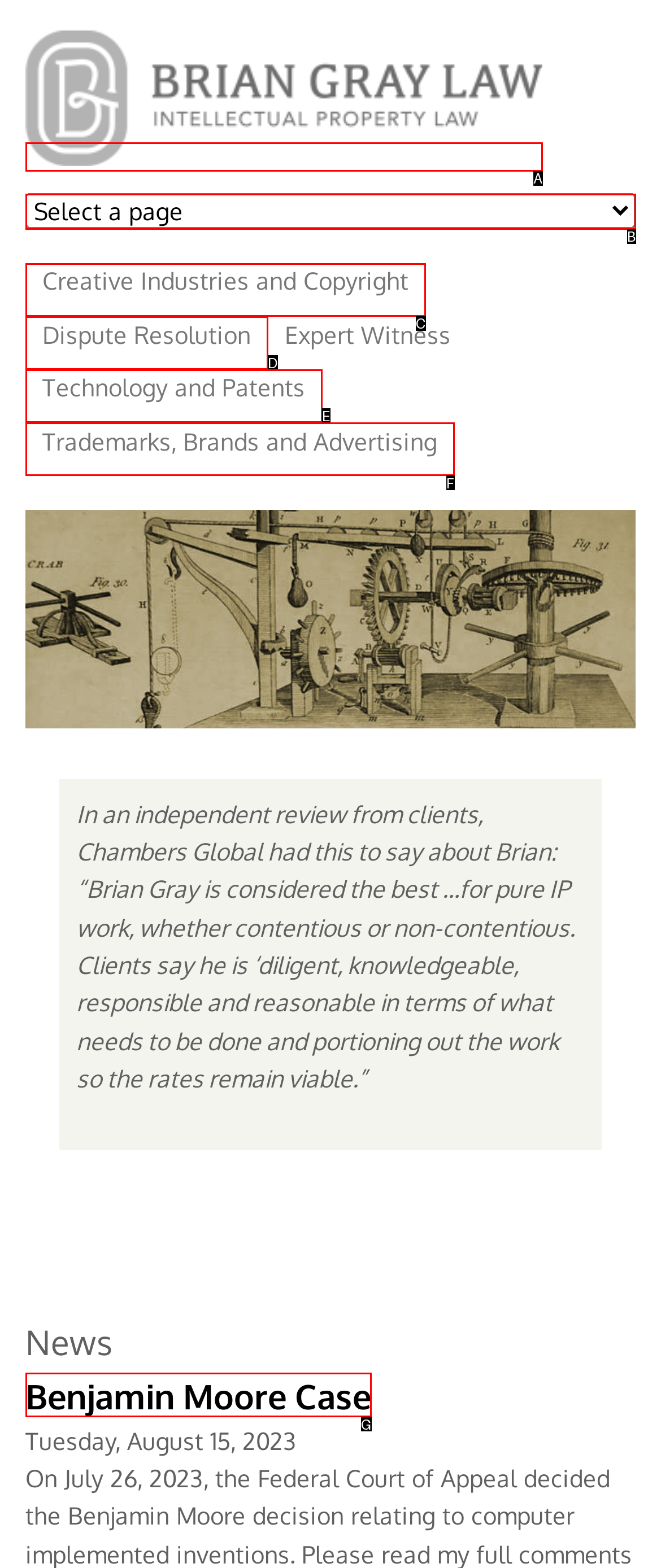Tell me which one HTML element best matches the description: Creative Industries and Copyright
Answer with the option's letter from the given choices directly.

C